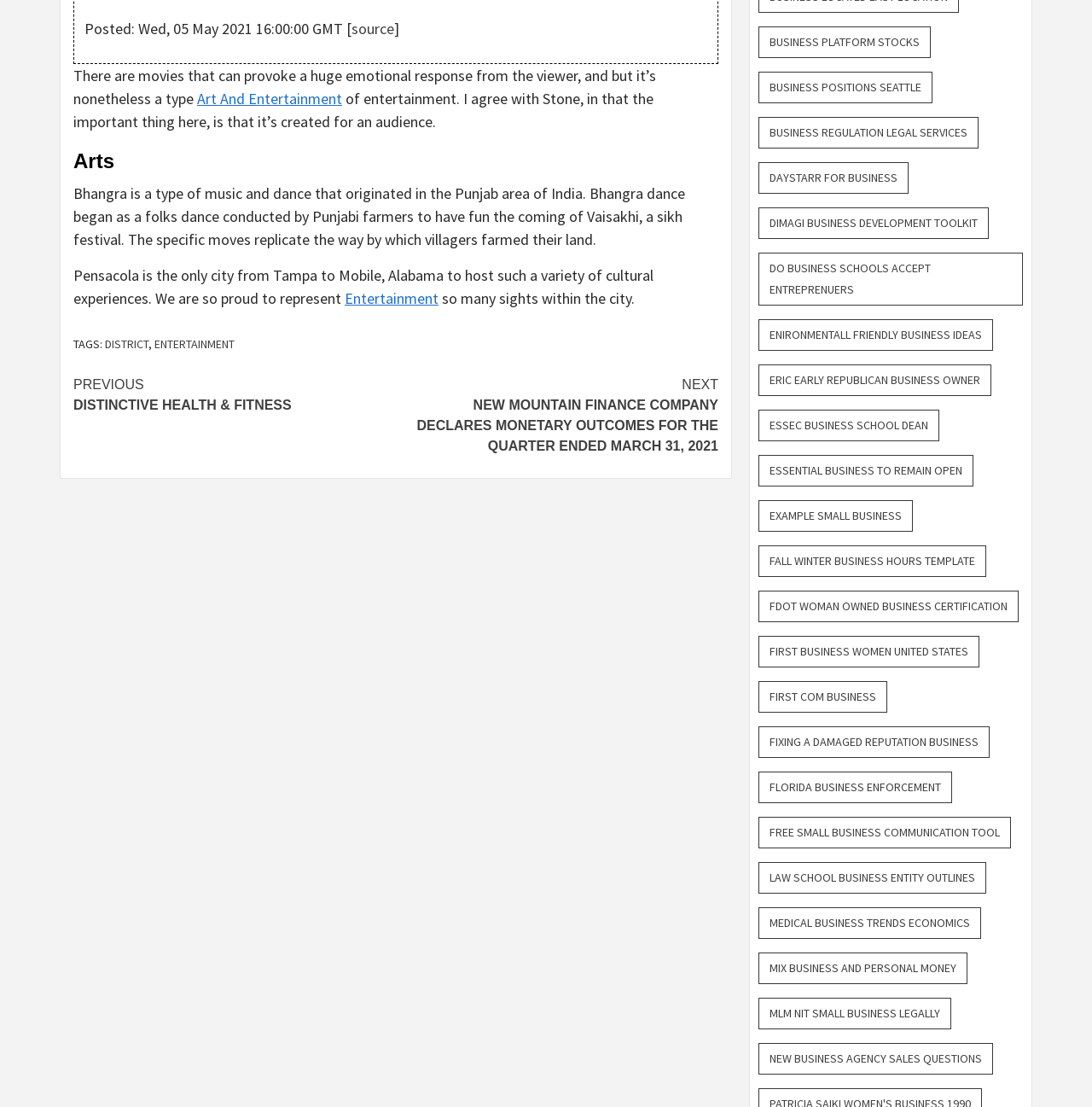Provide a brief response using a word or short phrase to this question:
What is the purpose of the 'Continue Reading' button?

To continue reading the article